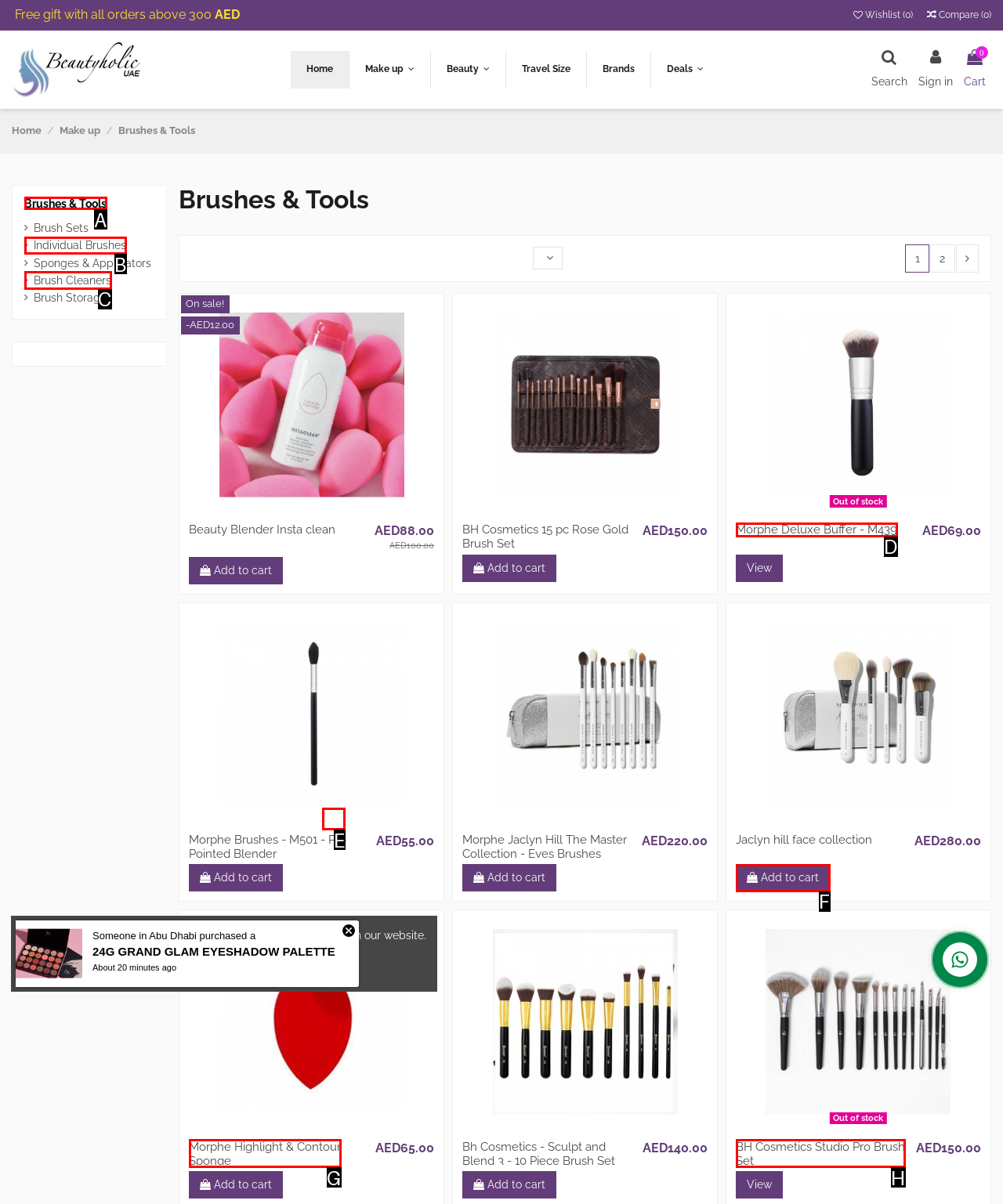Match the description: Morphe Highlight & Contour Sponge to the correct HTML element. Provide the letter of your choice from the given options.

G